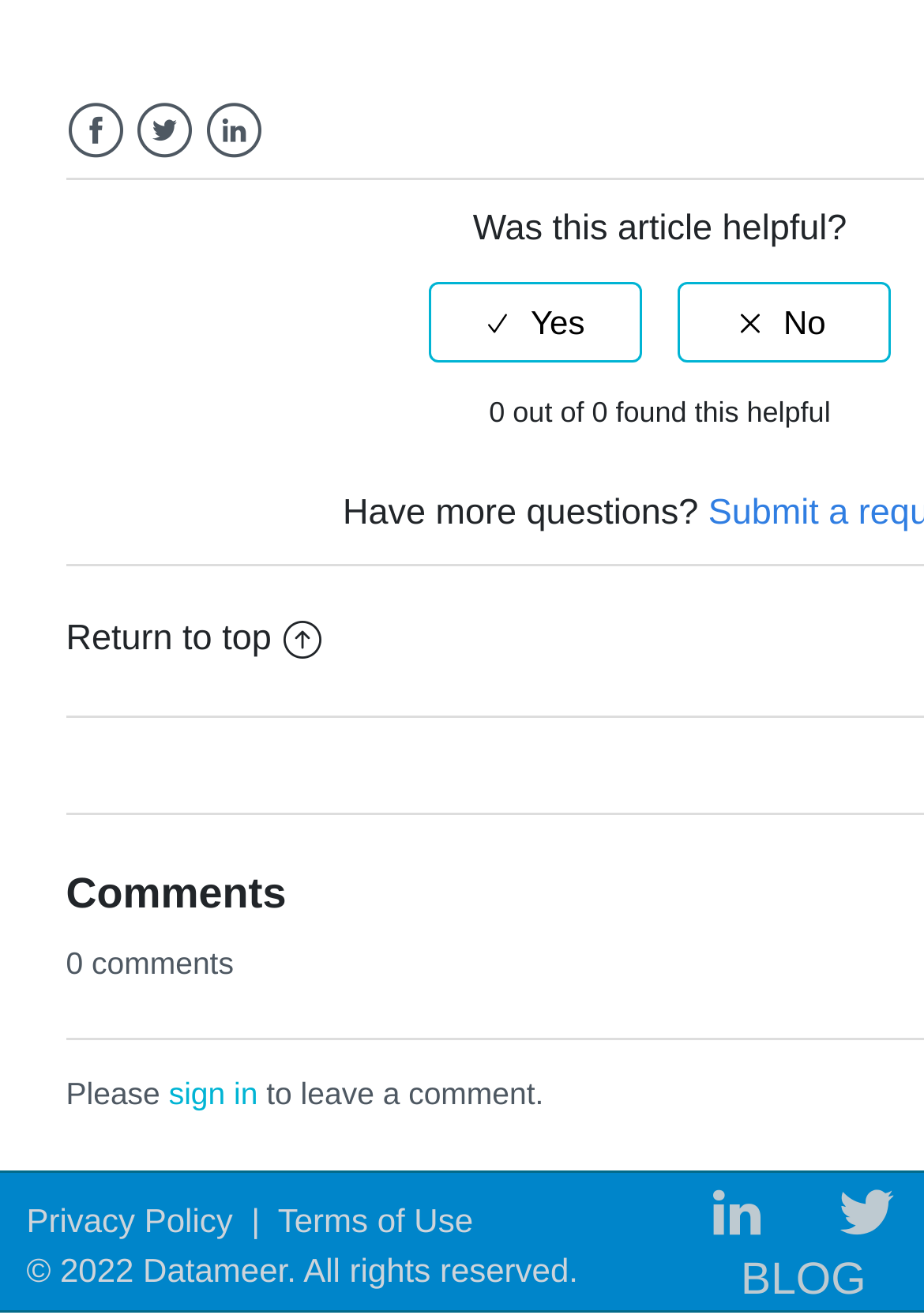Determine the bounding box coordinates for the clickable element required to fulfill the instruction: "Click on Twitter". Provide the coordinates as four float numbers between 0 and 1, i.e., [left, top, right, bottom].

[0.146, 0.077, 0.21, 0.122]